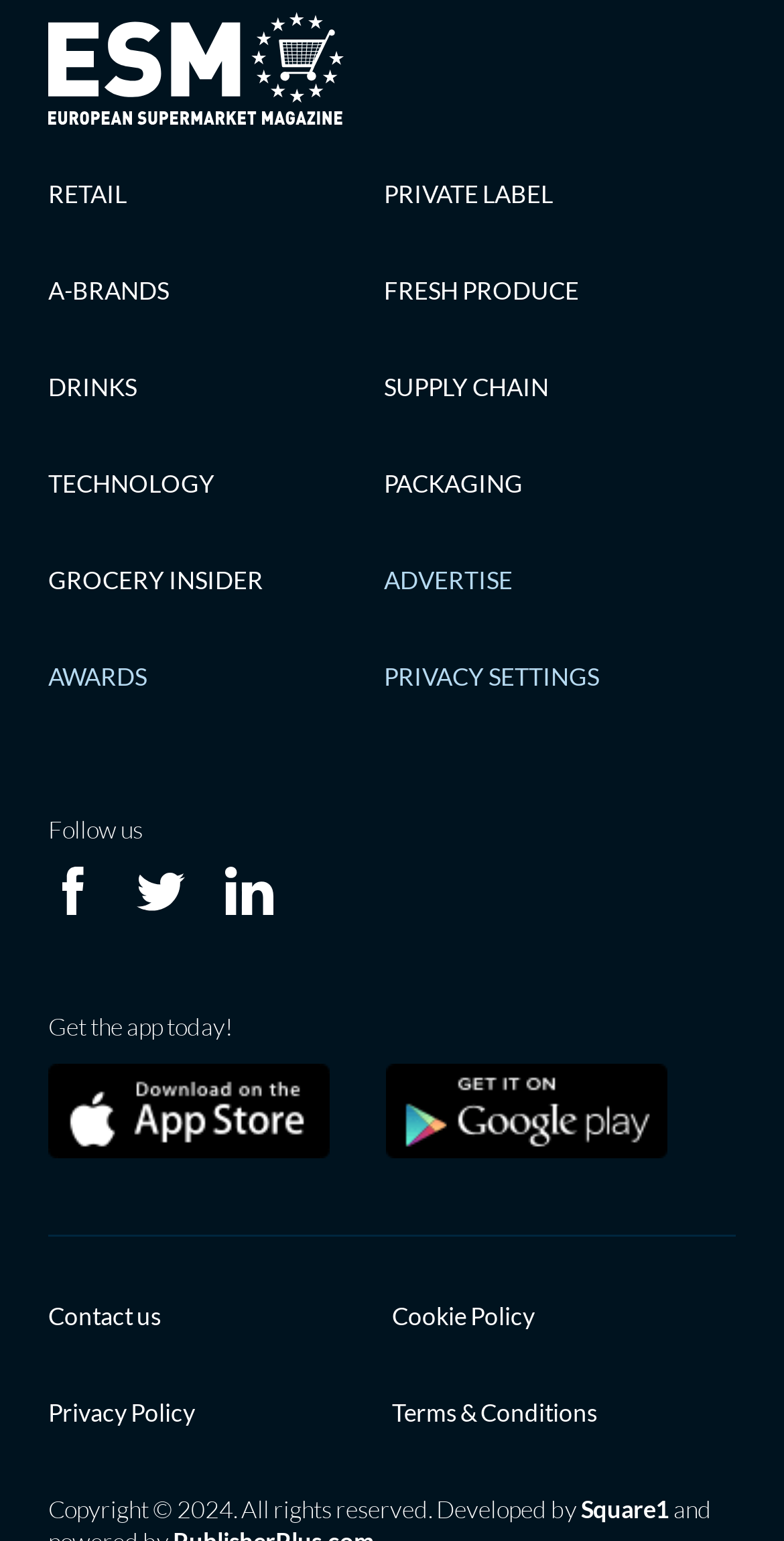Respond to the question below with a single word or phrase:
How many social media platforms are listed to follow?

3